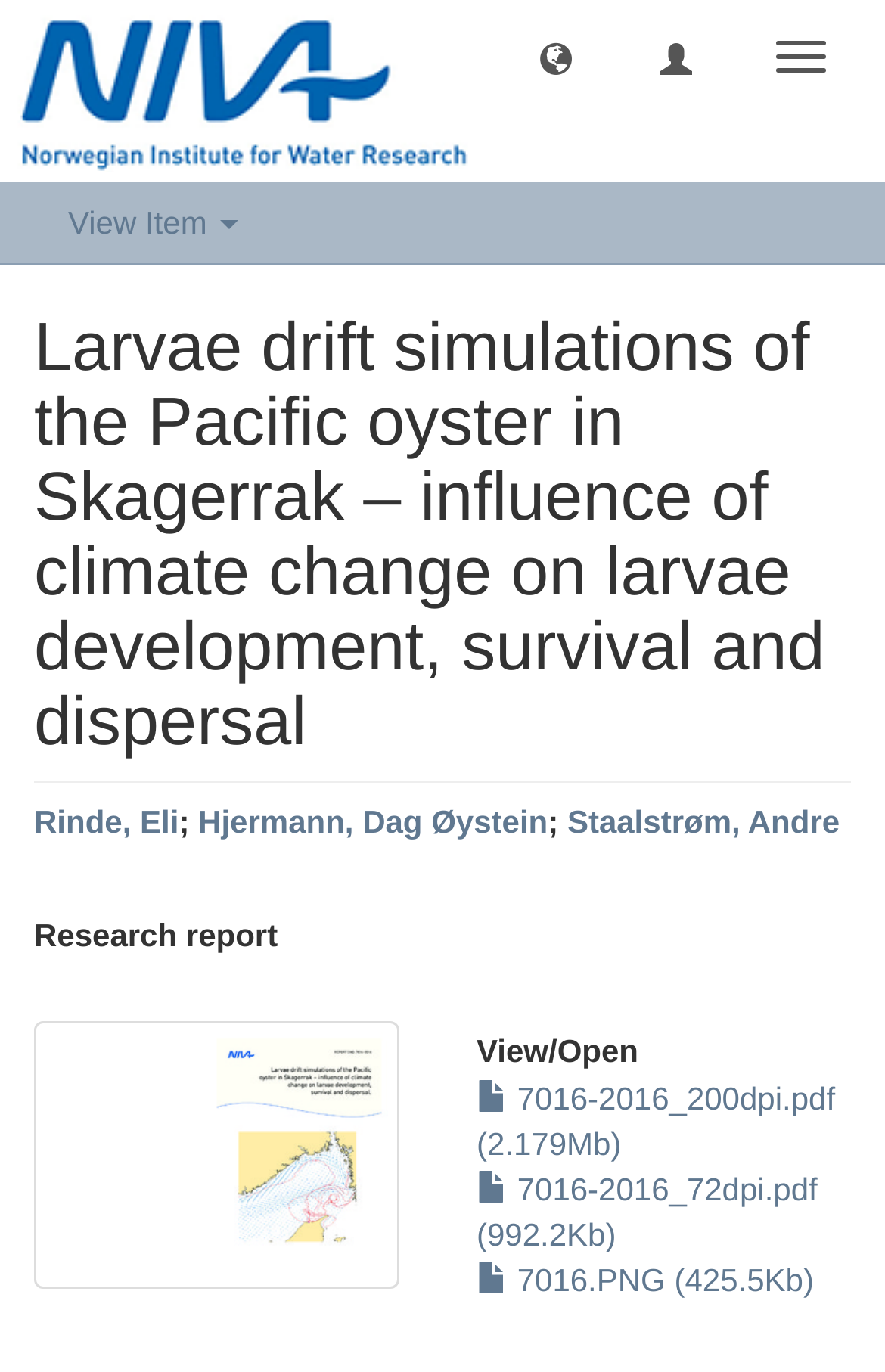Determine the bounding box coordinates for the UI element described. Format the coordinates as (top-left x, top-left y, bottom-right x, bottom-right y) and ensure all values are between 0 and 1. Element description: Staalstrøm, Andre

[0.641, 0.585, 0.949, 0.612]